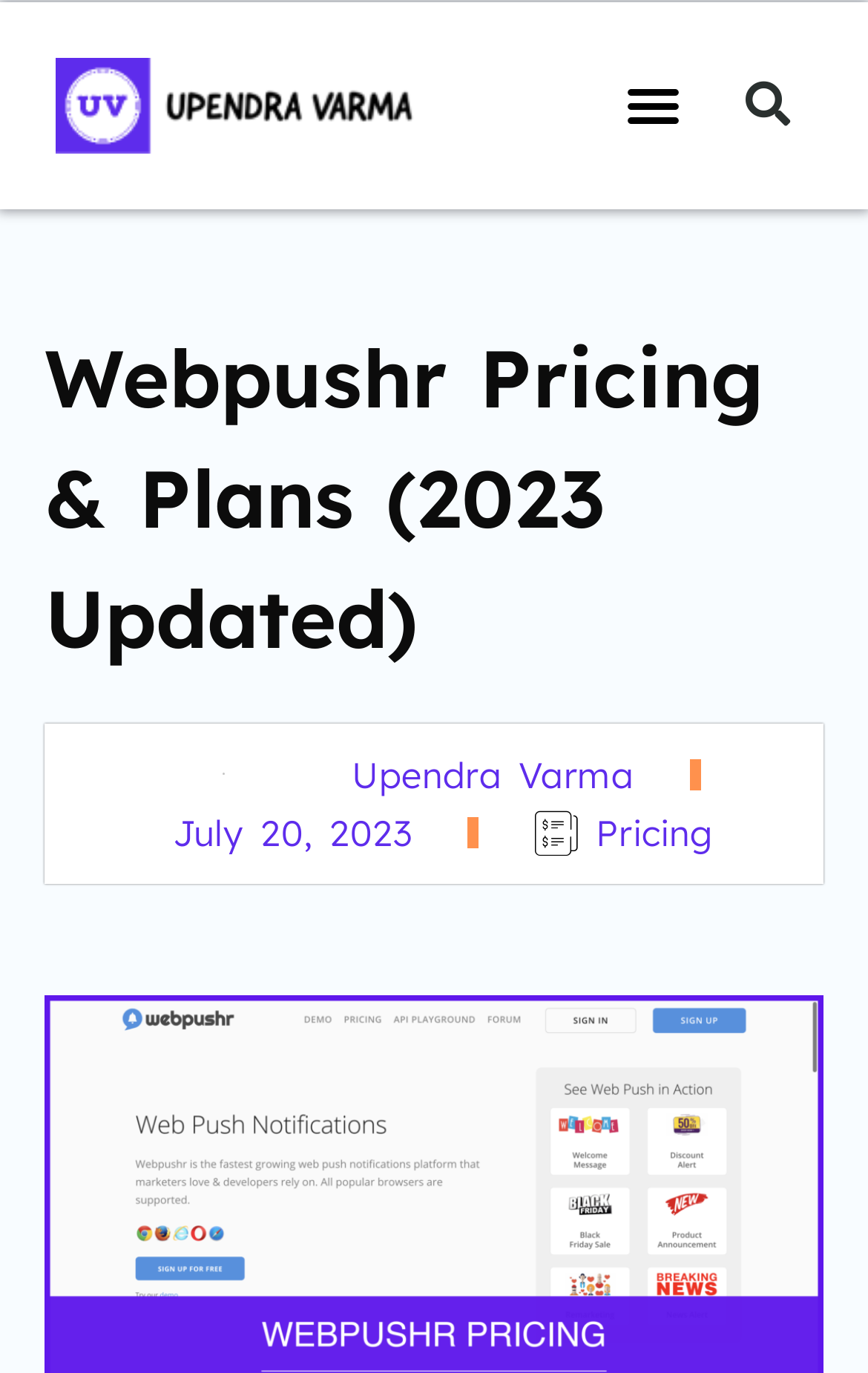Please find and generate the text of the main header of the webpage.

Webpushr Pricing & Plans (2023 Updated)